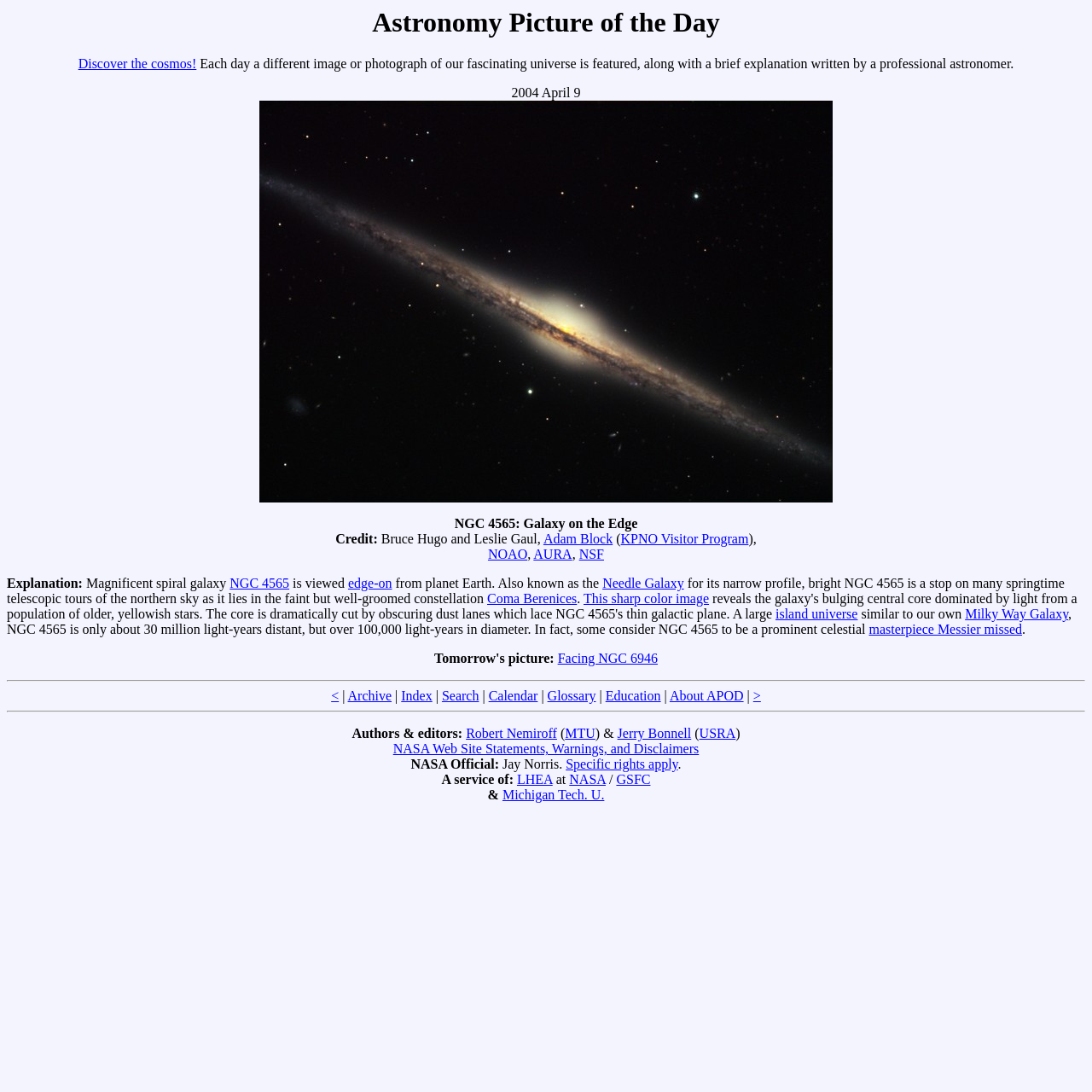Please locate the bounding box coordinates of the region I need to click to follow this instruction: "Go to the Archive".

[0.318, 0.631, 0.359, 0.644]